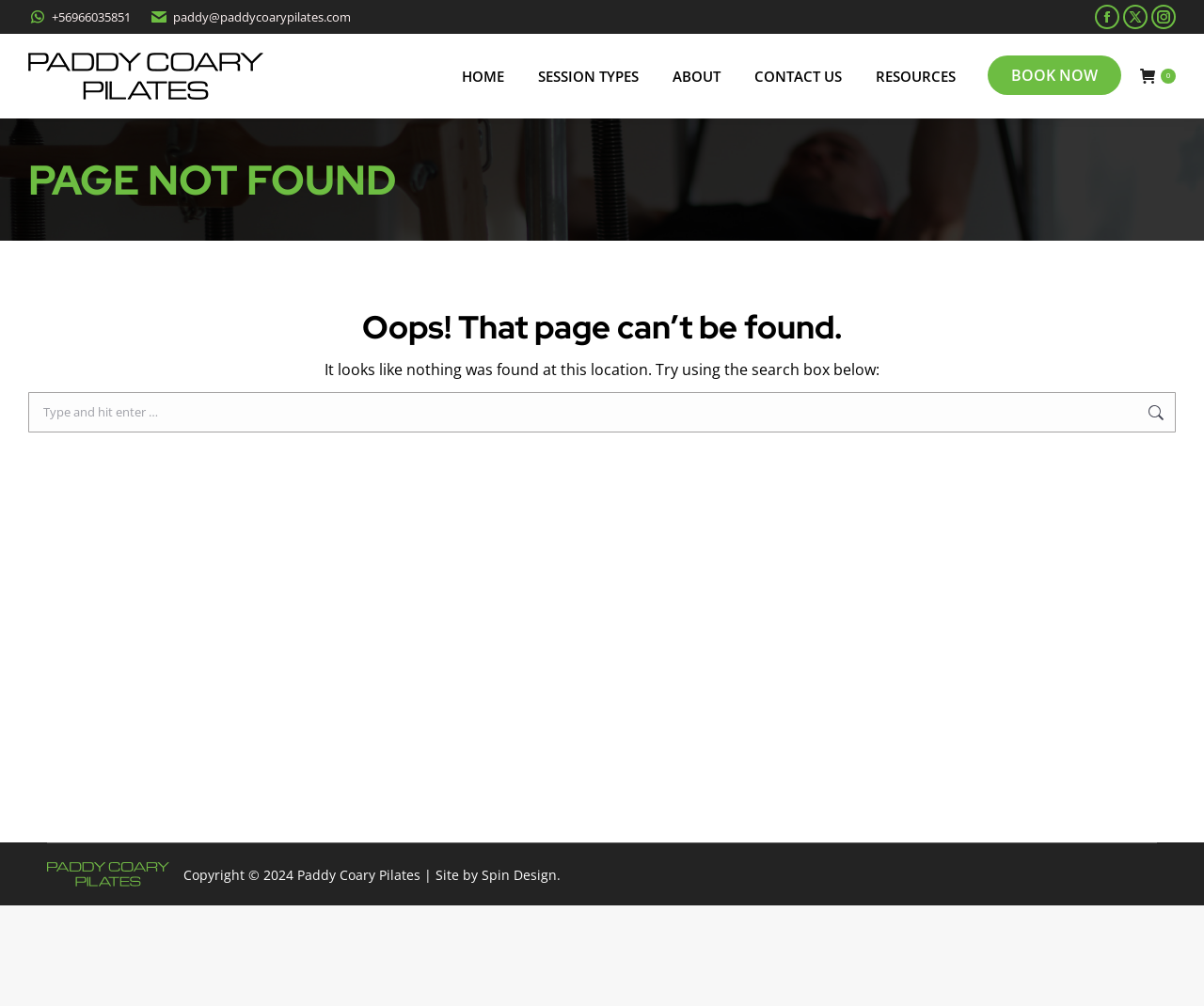Determine the bounding box coordinates of the clickable region to follow the instruction: "Search for something".

[0.023, 0.39, 0.977, 0.43]